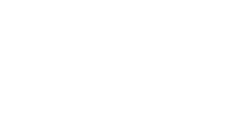Give a detailed account of the visual elements in the image.

This image features the words "Word Tax 2024" prominently displayed on a calculator, symbolizing the complex financial considerations and proactive measures that both individuals and organizations must take in preparation for the upcoming tax year. The calculator, a well-known tool for financial calculations, emphasizes the importance of accuracy in tax-related matters. This imagery is particularly relevant in light of ongoing discussions about tax policy and reforms scheduled for 2024, reminding stakeholders of their responsibilities and the potential impact of various tax regulations. The overall composition serves as a visual cue for navigating the intricacies of taxation, with the phrase "Word Tax" invoking a sense of urgency and attention to fiscal responsibilities.